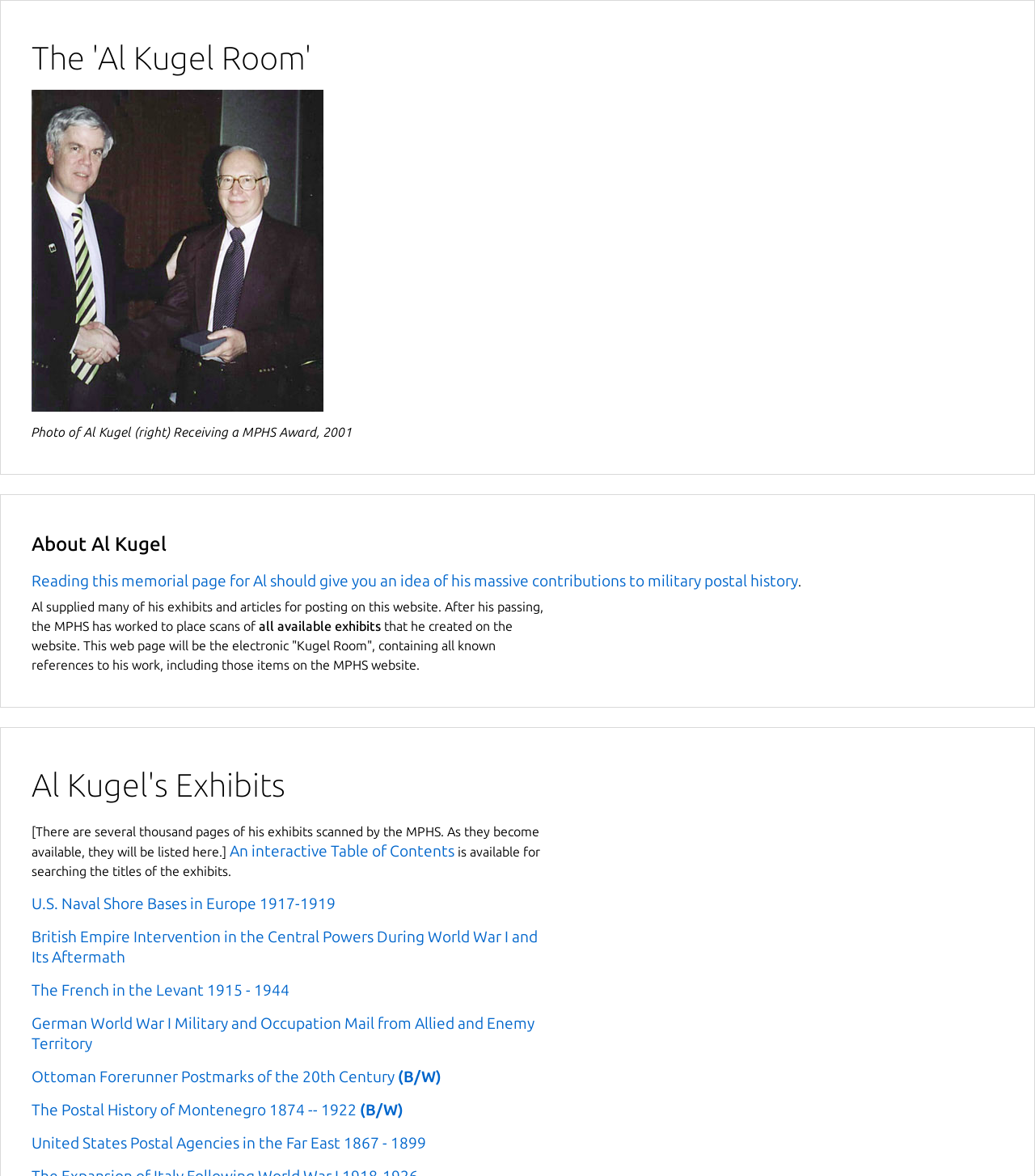What is the topic of the exhibit 'U.S. Naval Shore Bases in Europe 1917-1919'?
Offer a detailed and full explanation in response to the question.

The webpage lists 'U.S. Naval Shore Bases in Europe 1917-1919' as one of Al Kugel's exhibits, which suggests that it is about the U.S. naval shore bases in Europe during the specified time period.